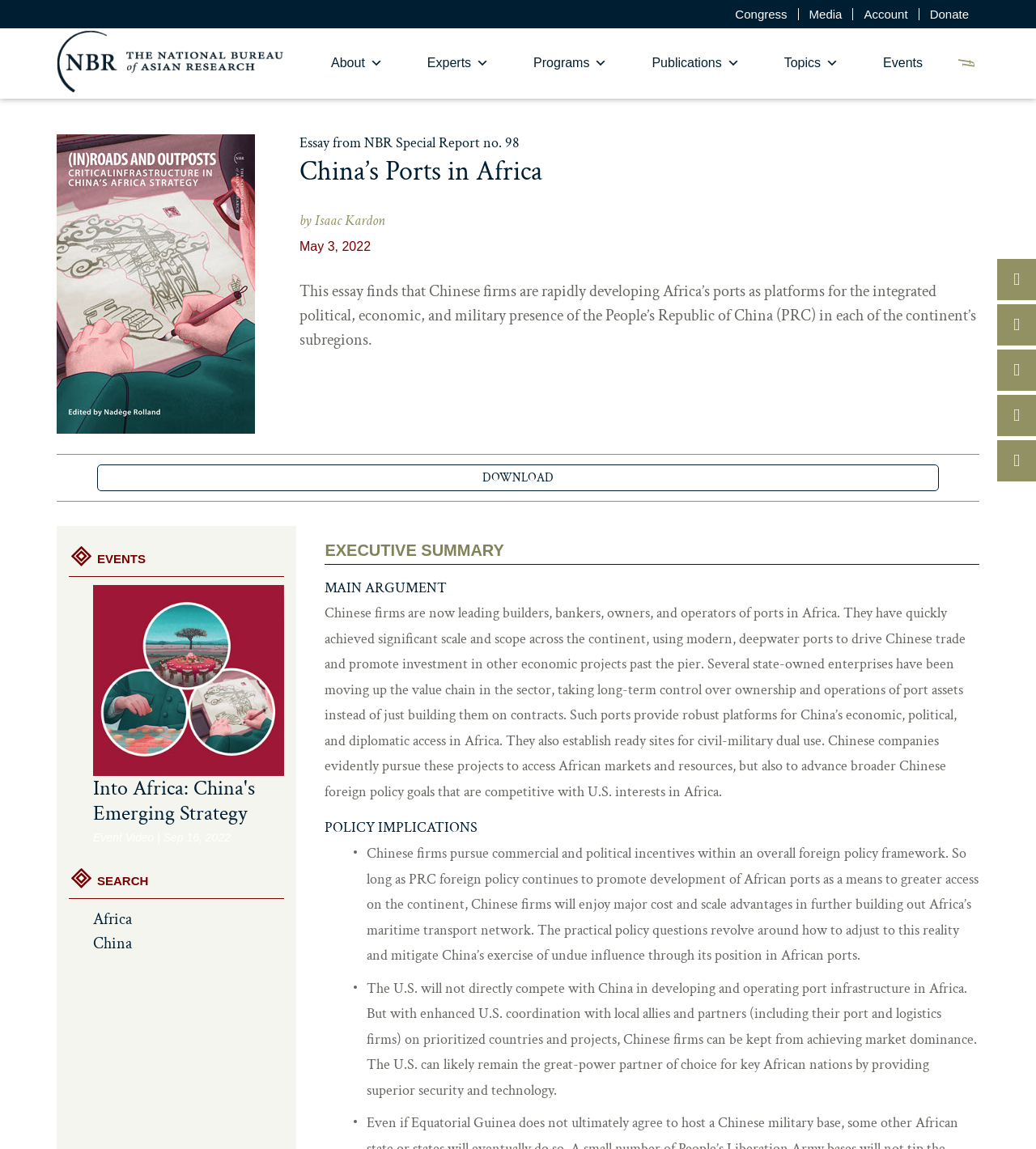What is the author of the essay?
Please answer the question as detailed as possible.

The author of the essay can be determined by looking at the static text 'by Isaac Kardon' which is located below the heading 'China’s Ports in Africa'.